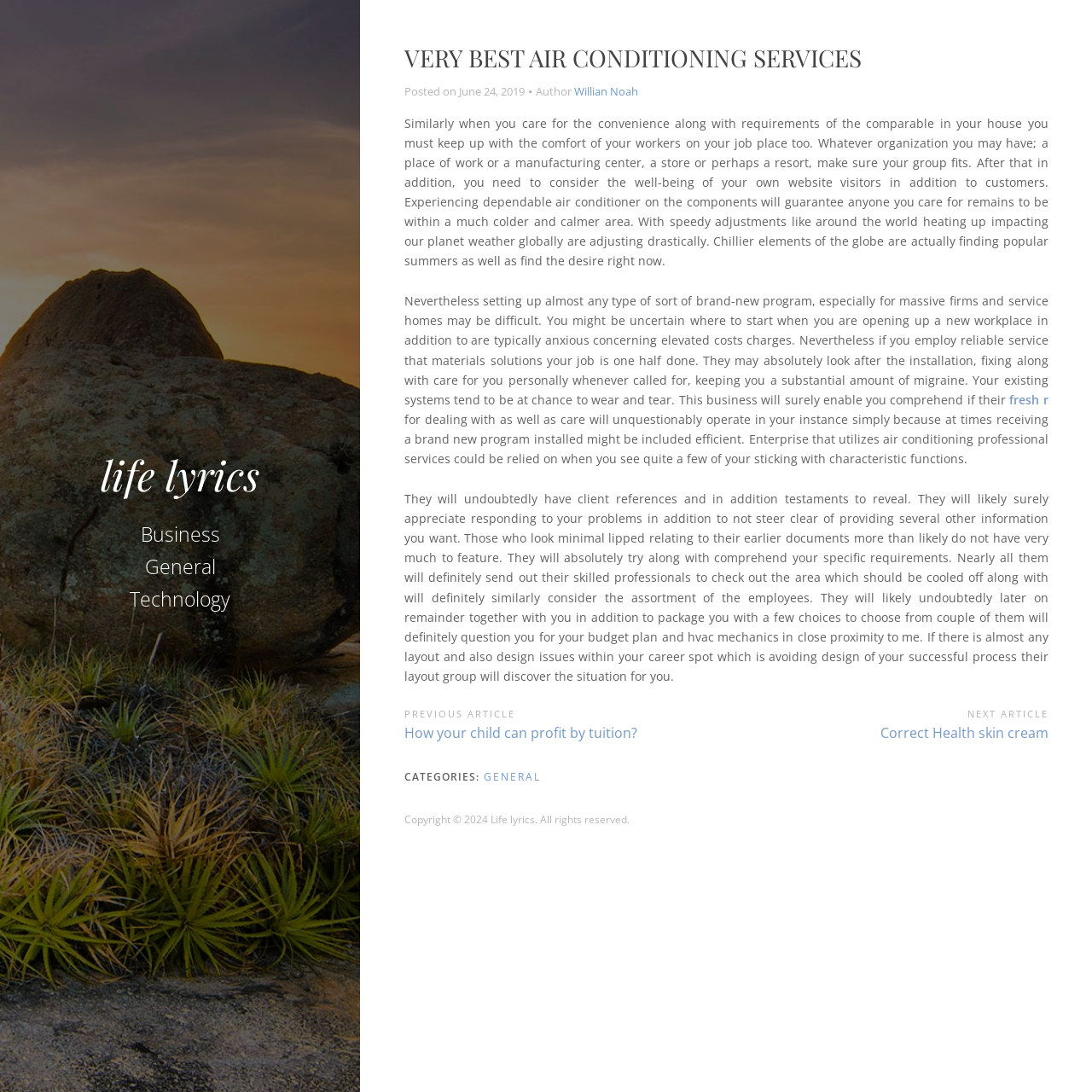Using the element description provided, determine the bounding box coordinates in the format (top-left x, top-left y, bottom-right x, bottom-right y). Ensure that all values are floating point numbers between 0 and 1. Element description: life lyrics

[0.092, 0.409, 0.238, 0.459]